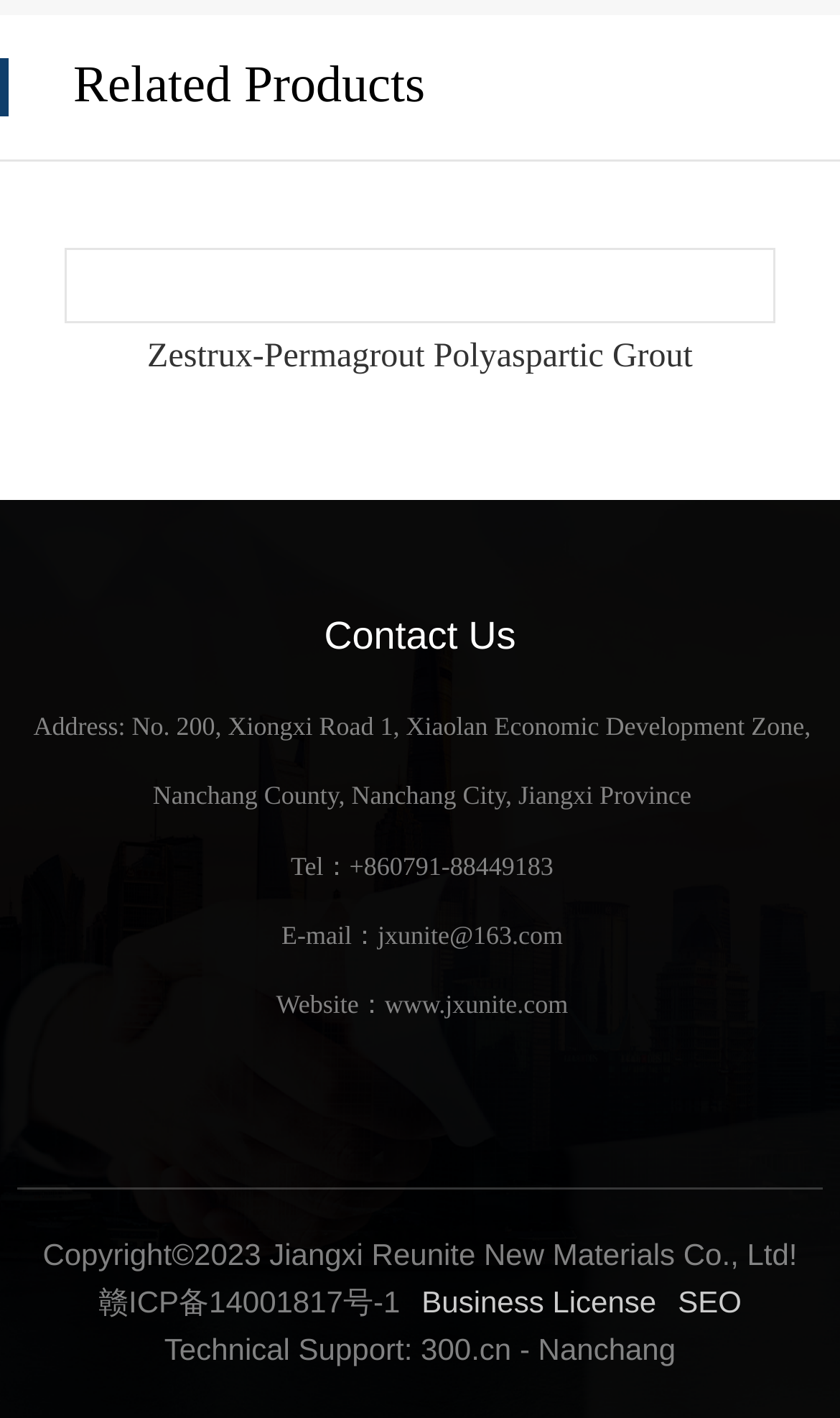What is the copyright year?
Give a comprehensive and detailed explanation for the question.

I found the copyright year by looking at the StaticText element with the text 'Copyright©2023 Jiangxi Reunite New Materials Co., Ltd!'.